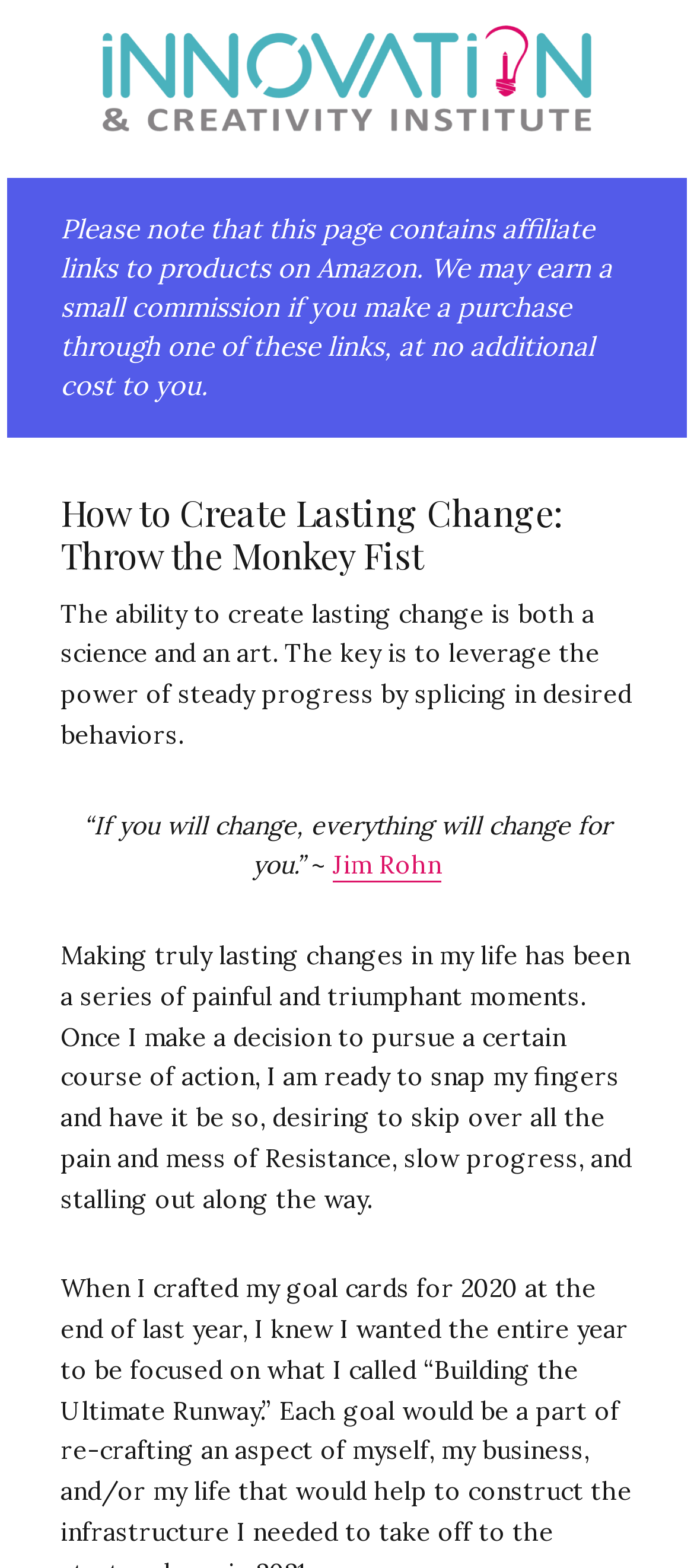Please respond to the question with a concise word or phrase:
Who said 'If you will change, everything will change for you'?

Jim Rohn